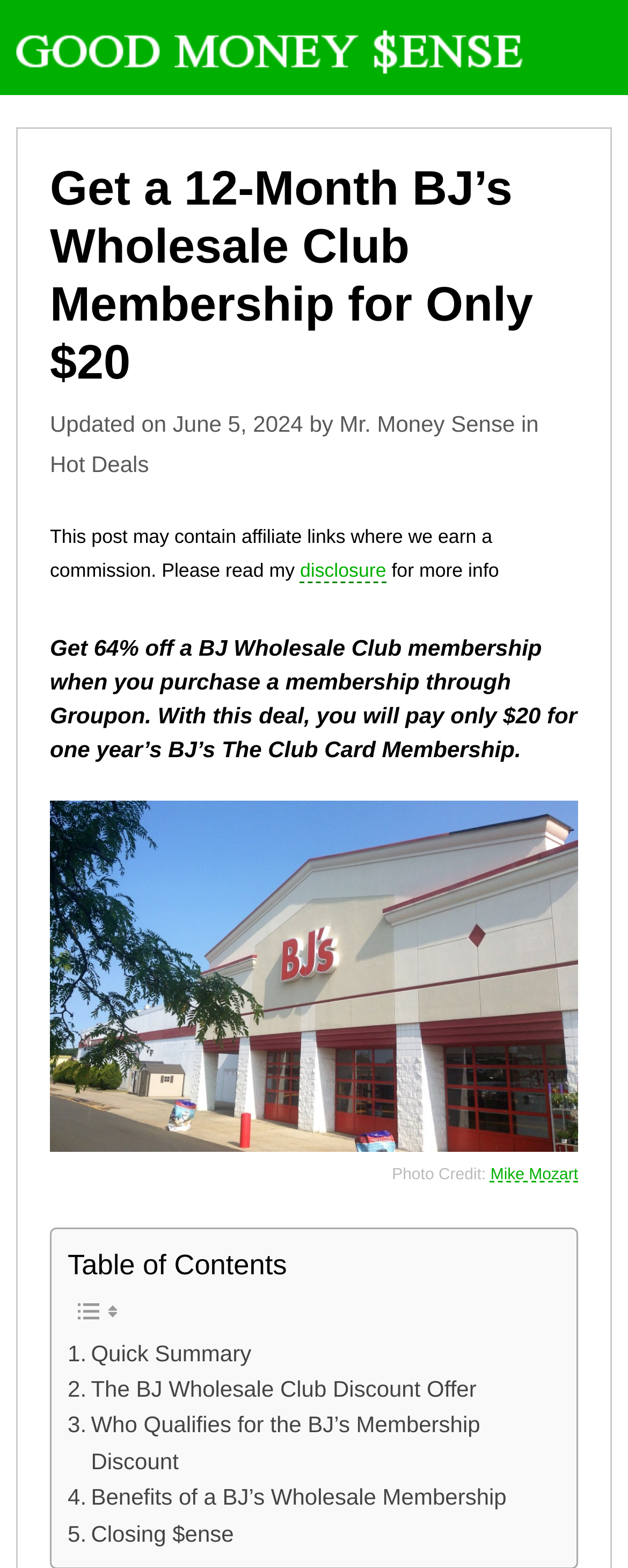Locate the bounding box coordinates of the element that should be clicked to fulfill the instruction: "Click the '. Quick Summary' link".

[0.108, 0.851, 0.4, 0.874]